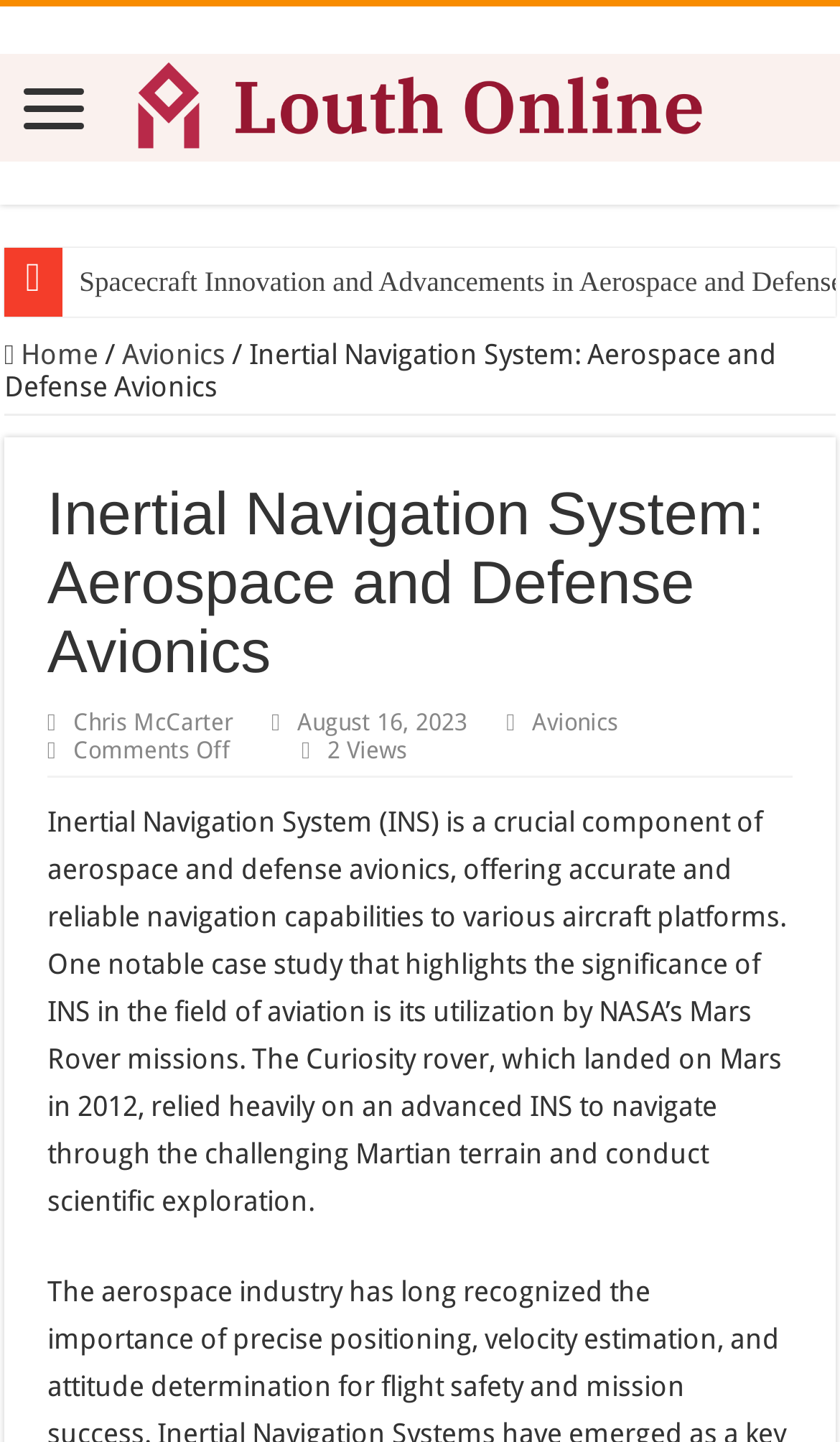Elaborate on the webpage's design and content in a detailed caption.

The webpage is about Inertial Navigation System (INS) in aerospace and defense avionics. At the top, there is a heading "Louth Online" with a link and an image. Below it, there are several links, including "Aerospace and Defense: Aircraft Manufacturing", "Home", and "Avionics". 

The main content of the webpage starts with a heading "Inertial Navigation System: Aerospace and Defense Avionics" followed by a link to the author "Chris McCarter" and the date "August 16, 2023". There is also a link to "Avionics" and a text "Comments Off" on the same line. 

Below this, there is a paragraph of text that describes the importance of Inertial Navigation System in aerospace and defense avionics, citing the example of NASA's Mars Rover missions. The text is quite long and takes up most of the page. At the bottom of the page, there is a text "2 Views" and another text "on Inertial Navigation System: Aerospace and Defense Avionics".